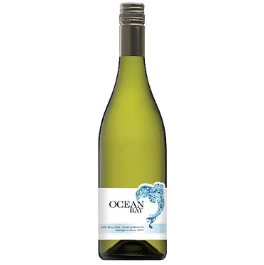Where is the wine available?
We need a detailed and meticulous answer to the question.

According to the caption, the Ocean Bay Sauvignon Blanc is available for purchase at Wine Buff shops in Ireland, making it accessible to wine enthusiasts in that region.